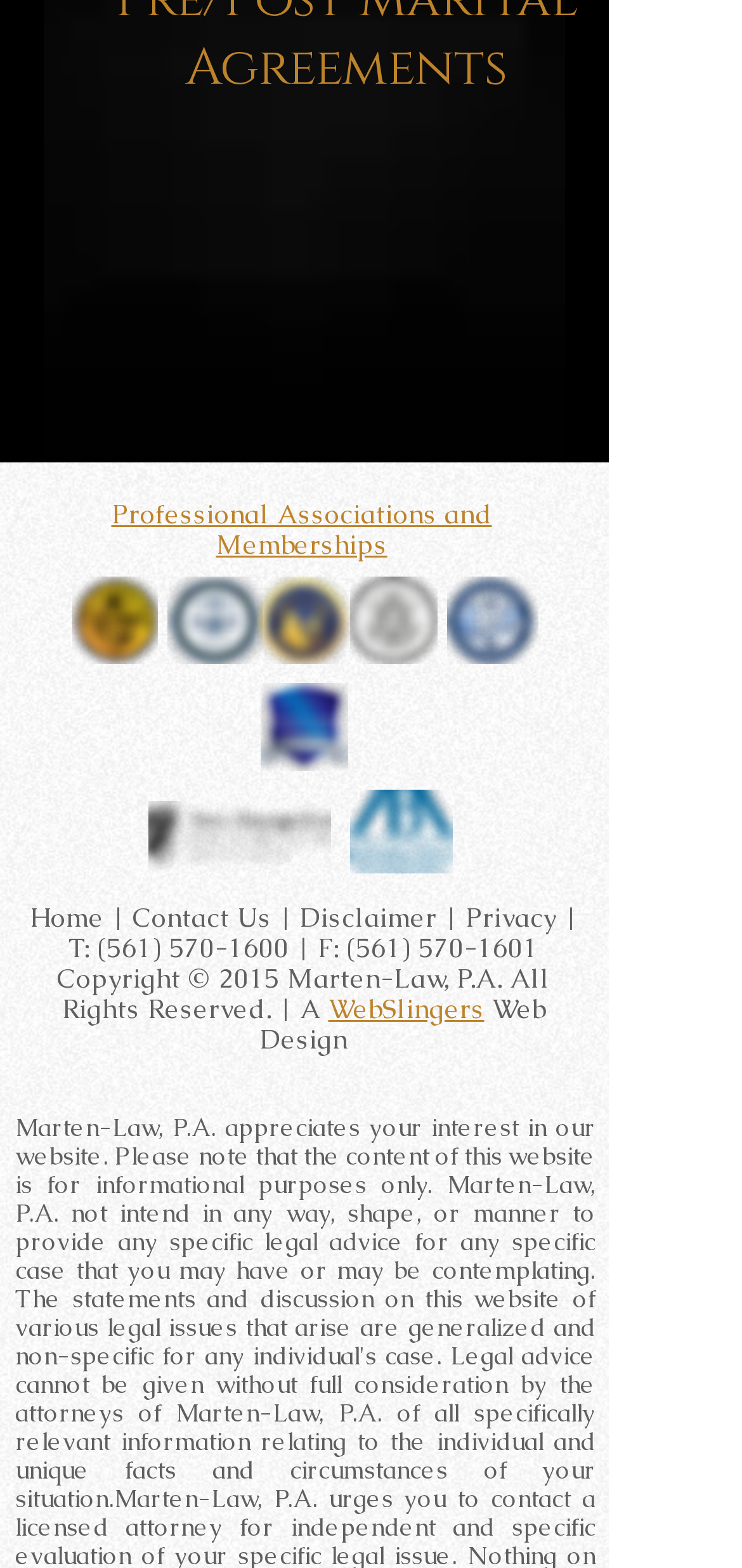Could you please study the image and provide a detailed answer to the question:
What is the title of the section above the links?

I found the title of the section by looking at the StaticText element with the OCR text 'Professional Associations and Memberships' which is located above the links.